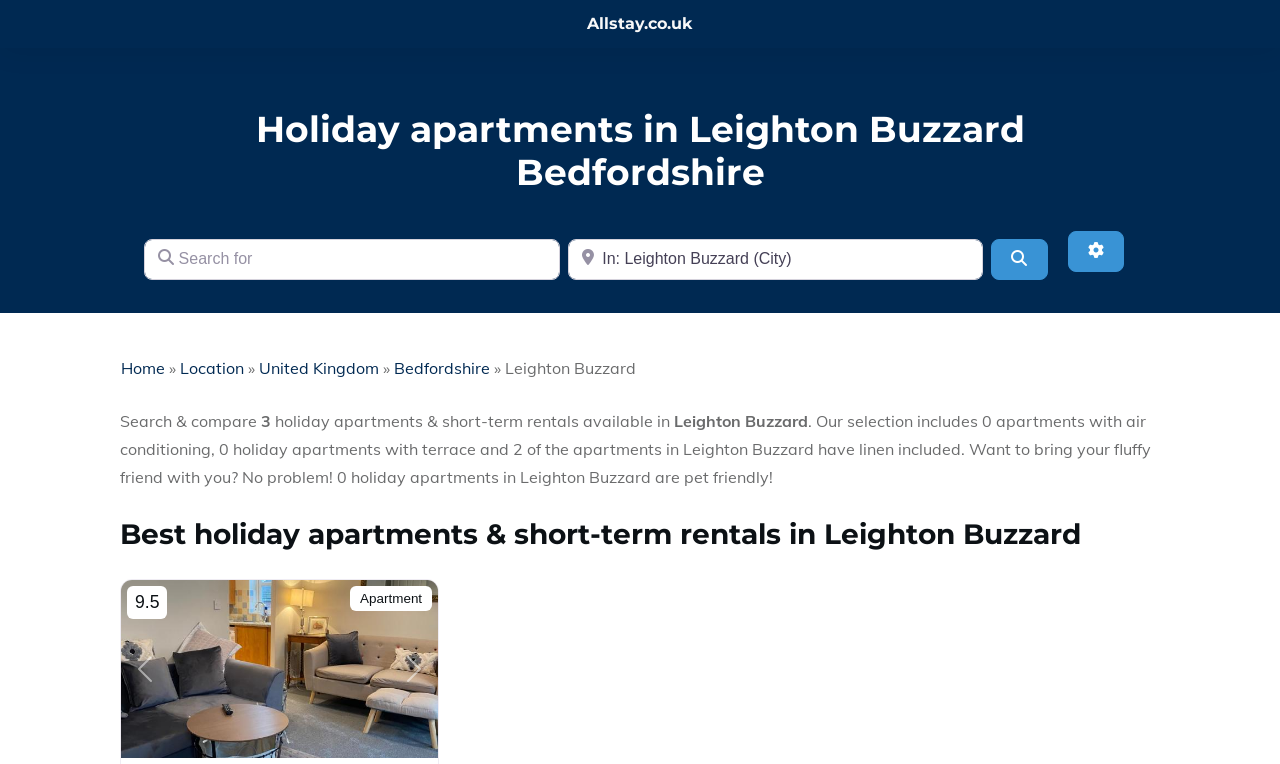How many holiday apartments have linen included?
Using the details shown in the screenshot, provide a comprehensive answer to the question.

The text 'Our selection includes 0 apartments with air conditioning, 0 holiday apartments with terrace and 2 of the apartments in Leighton Buzzard have linen included.' provides the information that 2 holiday apartments in Leighton Buzzard have linen included.